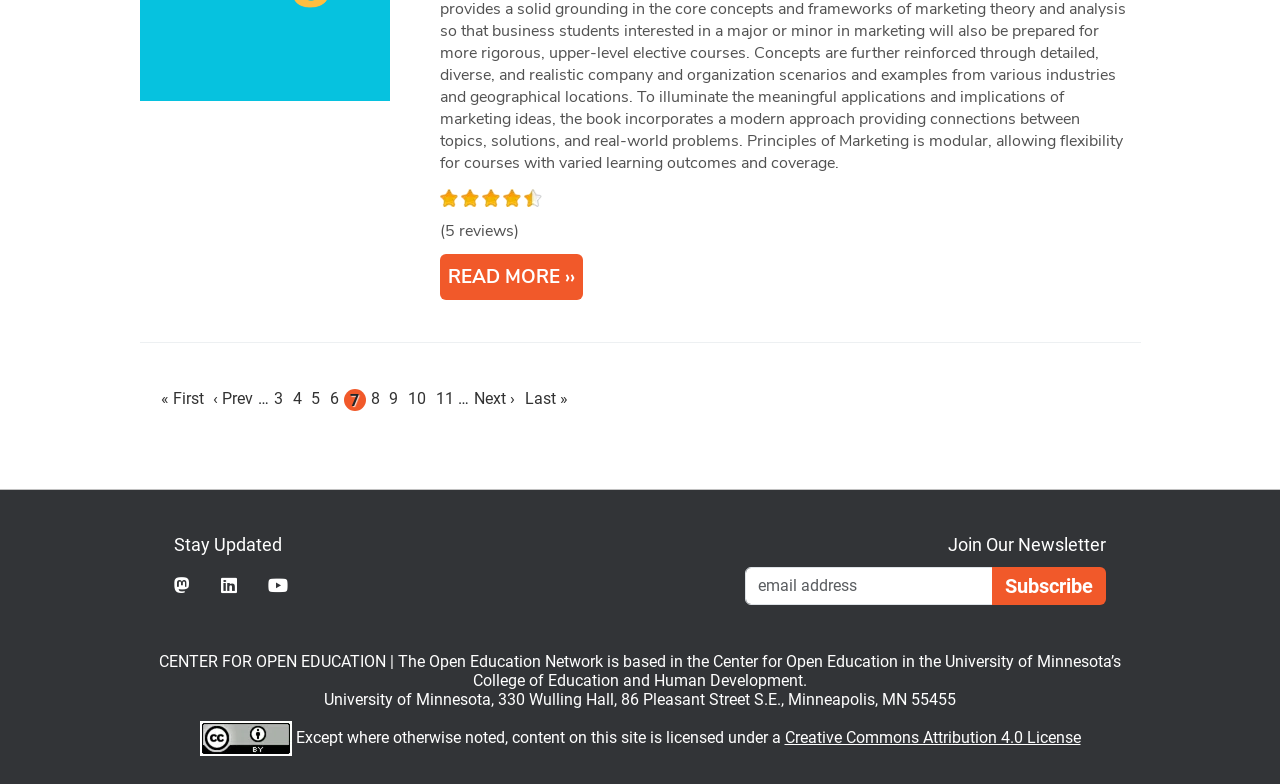Pinpoint the bounding box coordinates of the clickable element needed to complete the instruction: "buy a Dozen Eggs". The coordinates should be provided as four float numbers between 0 and 1: [left, top, right, bottom].

None